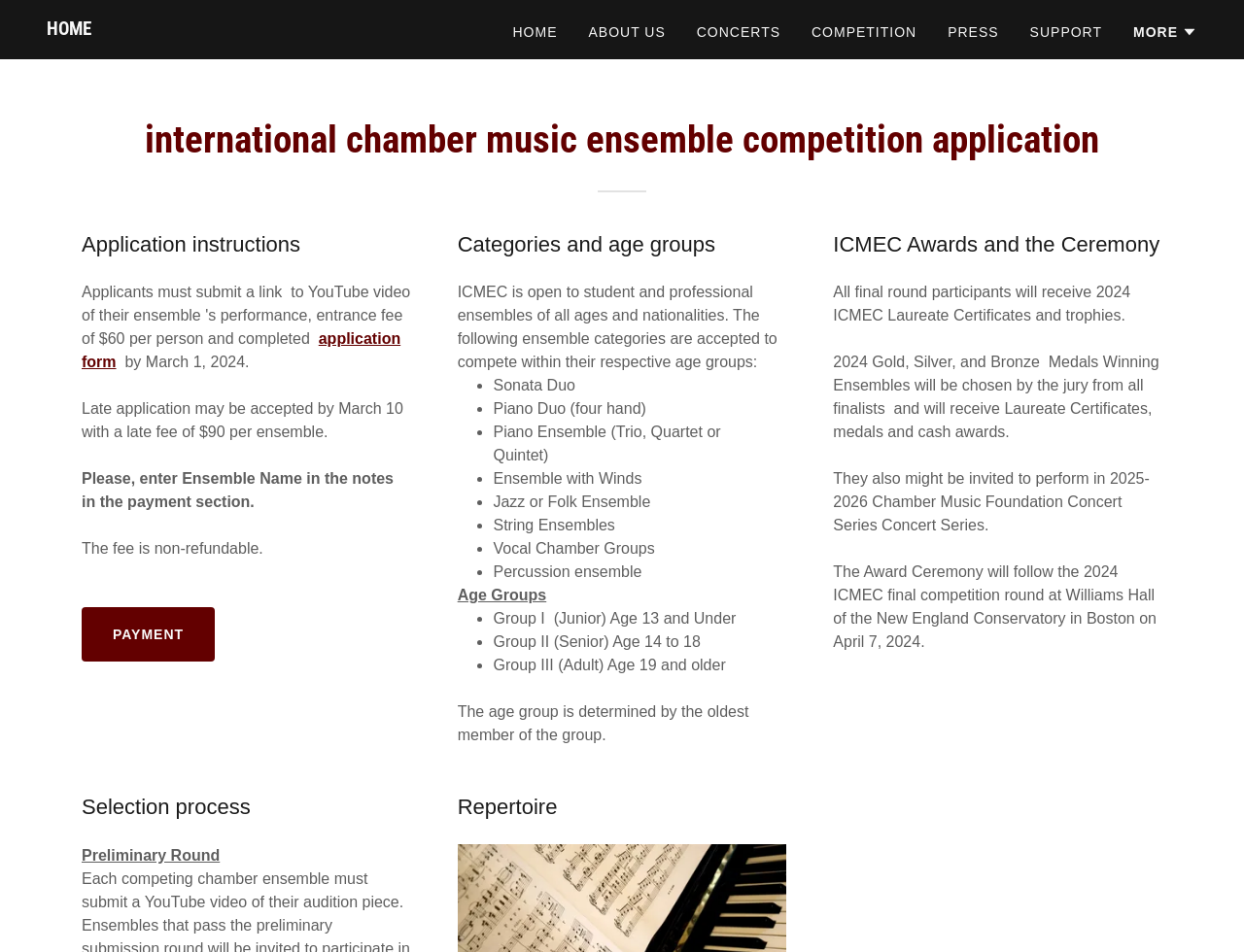Locate and provide the bounding box coordinates for the HTML element that matches this description: "HOMEHOMEHOMEHOME".

[0.038, 0.023, 0.073, 0.04]